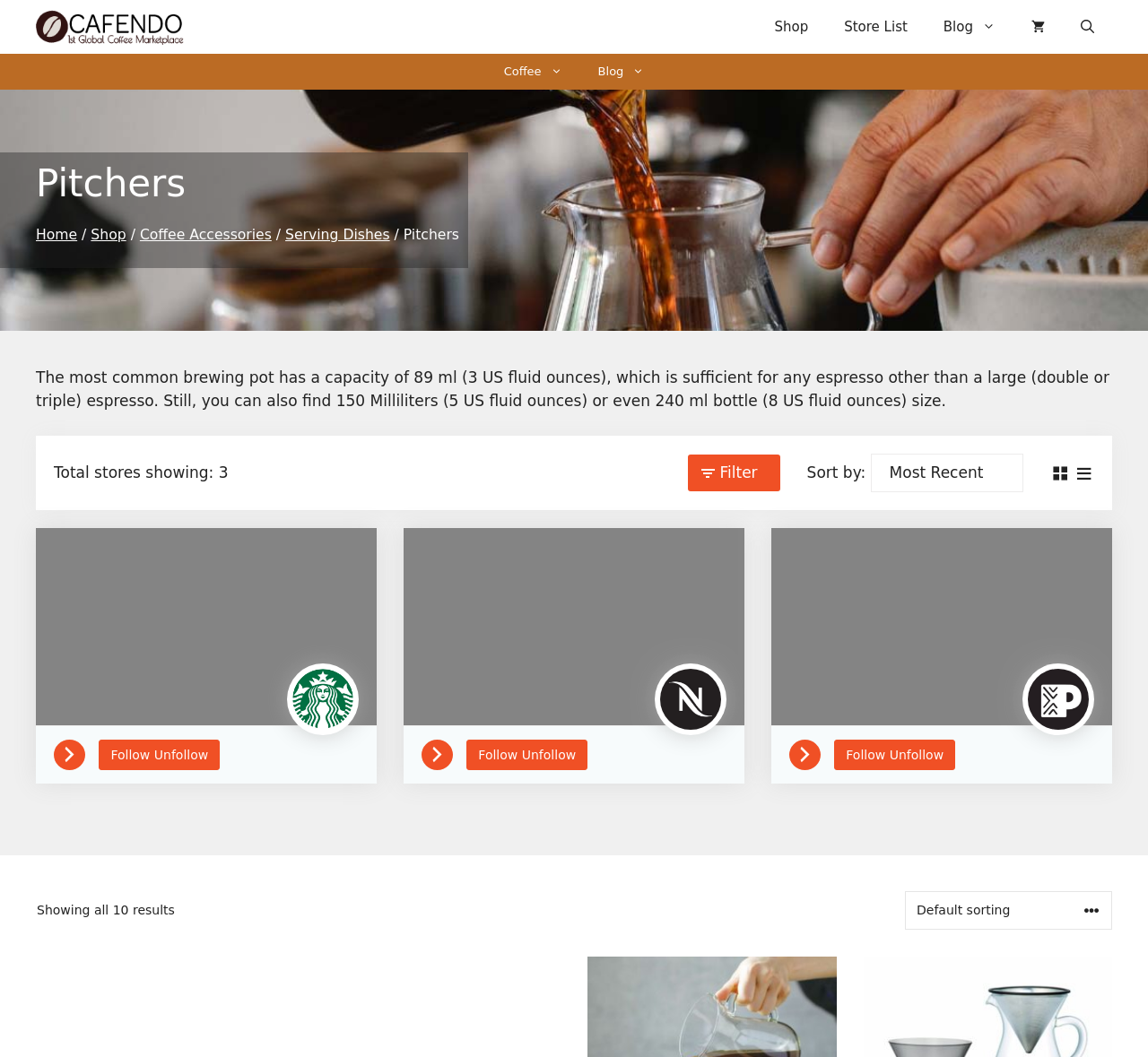How many stores are showing?
Kindly answer the question with as much detail as you can.

The text on the webpage indicates that 'Total stores showing: 3', which means there are three stores currently displayed.